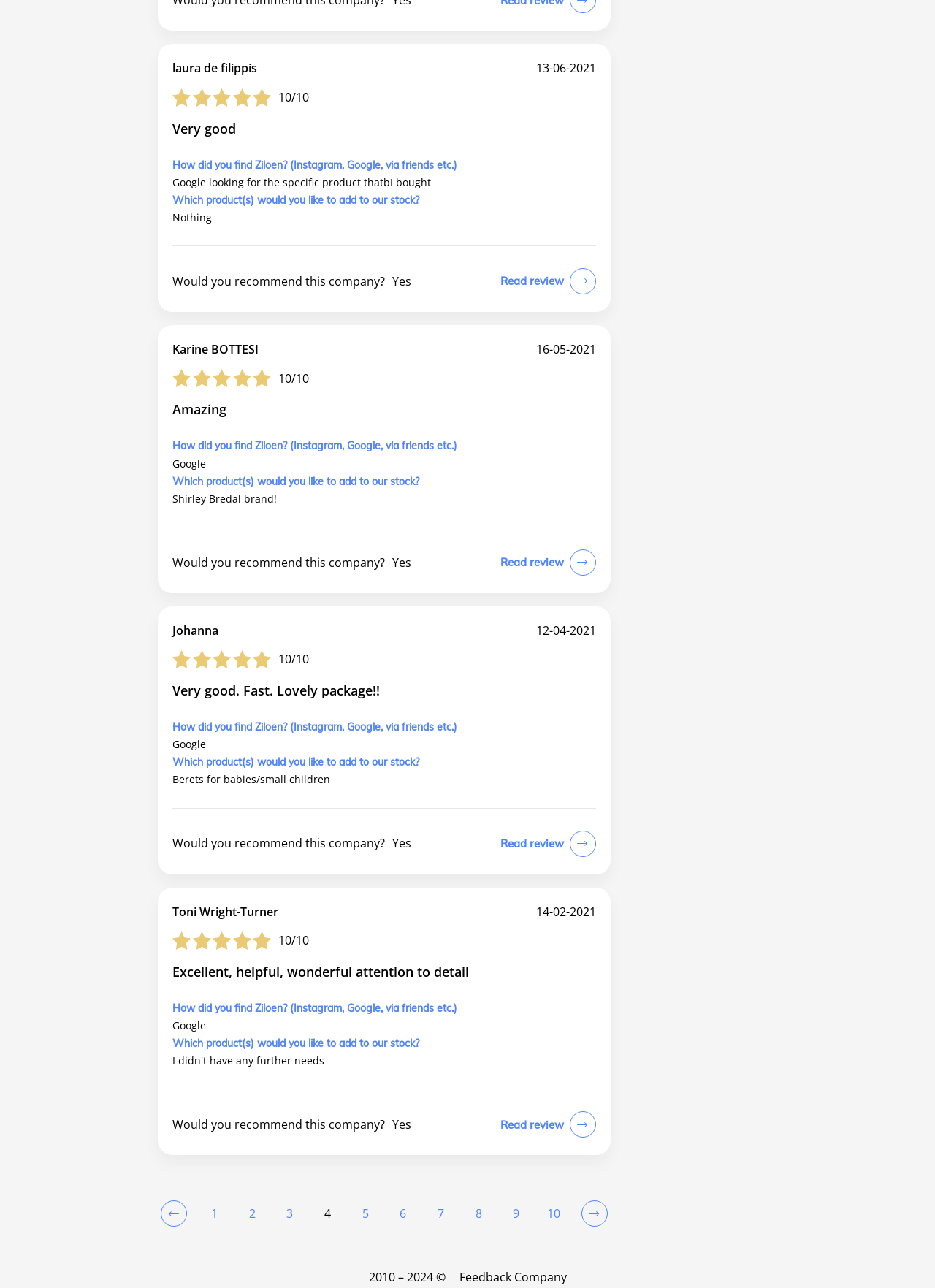What product would Johanna like to add to Ziloen's stock? Based on the screenshot, please respond with a single word or phrase.

Berets for babies/small children